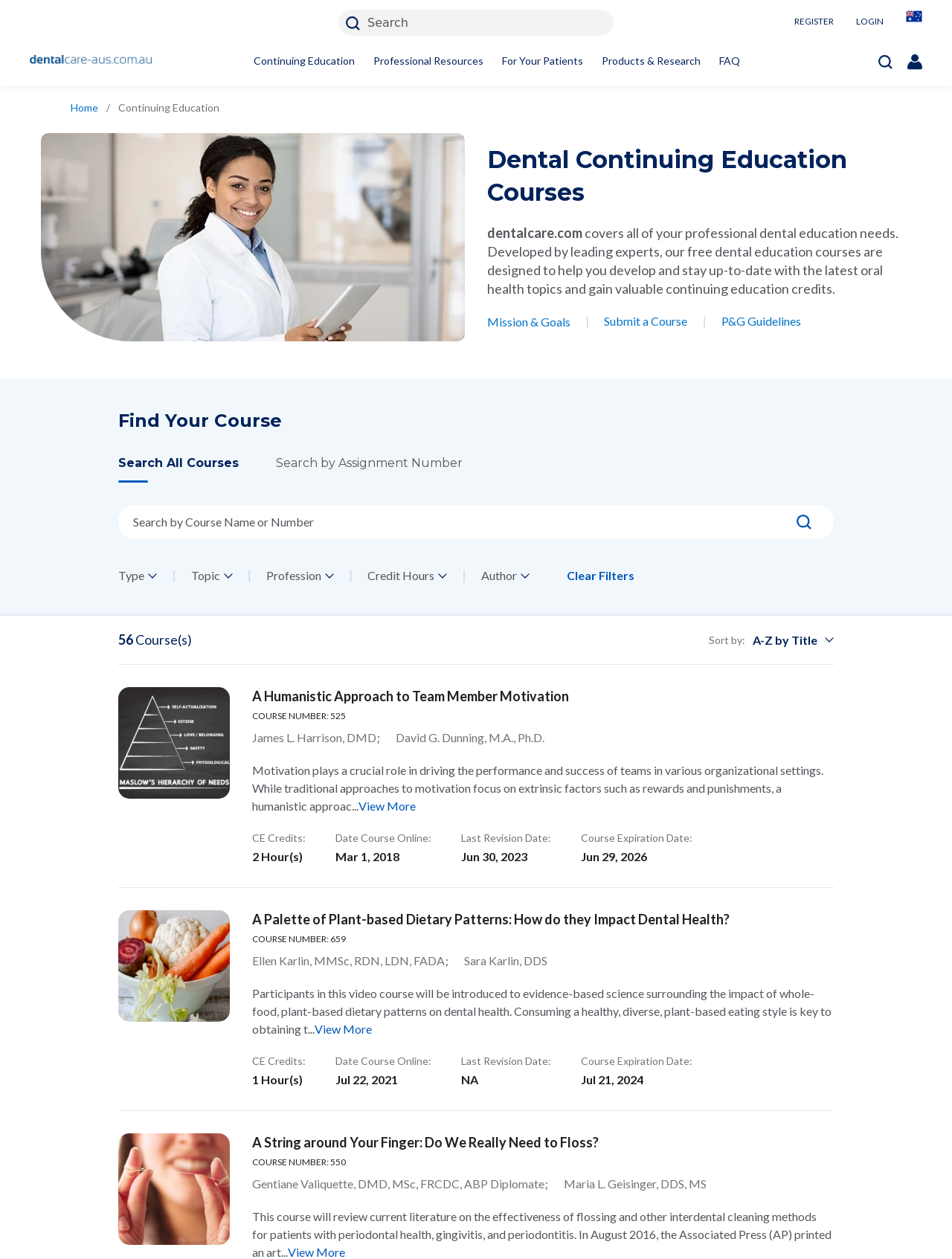Identify the bounding box for the UI element described as: "parent_node: Continuing Education aria-label="Home"". Ensure the coordinates are four float numbers between 0 and 1, formatted as [left, top, right, bottom].

[0.031, 0.041, 0.16, 0.055]